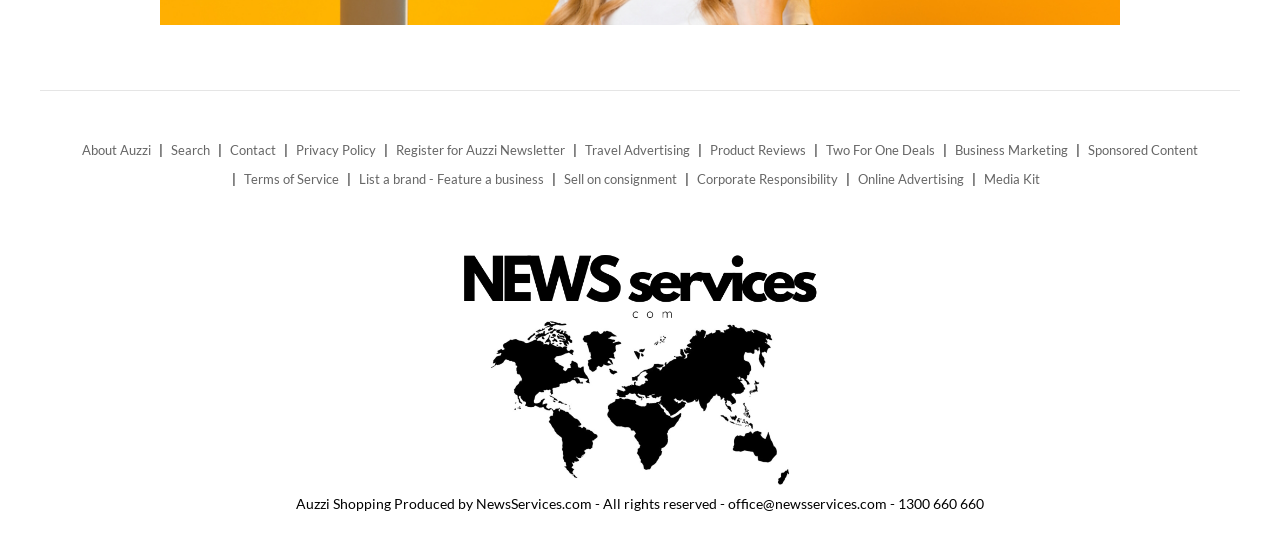Extract the bounding box coordinates for the HTML element that matches this description: "Privacy Policy". The coordinates should be four float numbers between 0 and 1, i.e., [left, top, right, bottom].

[0.231, 0.252, 0.294, 0.306]